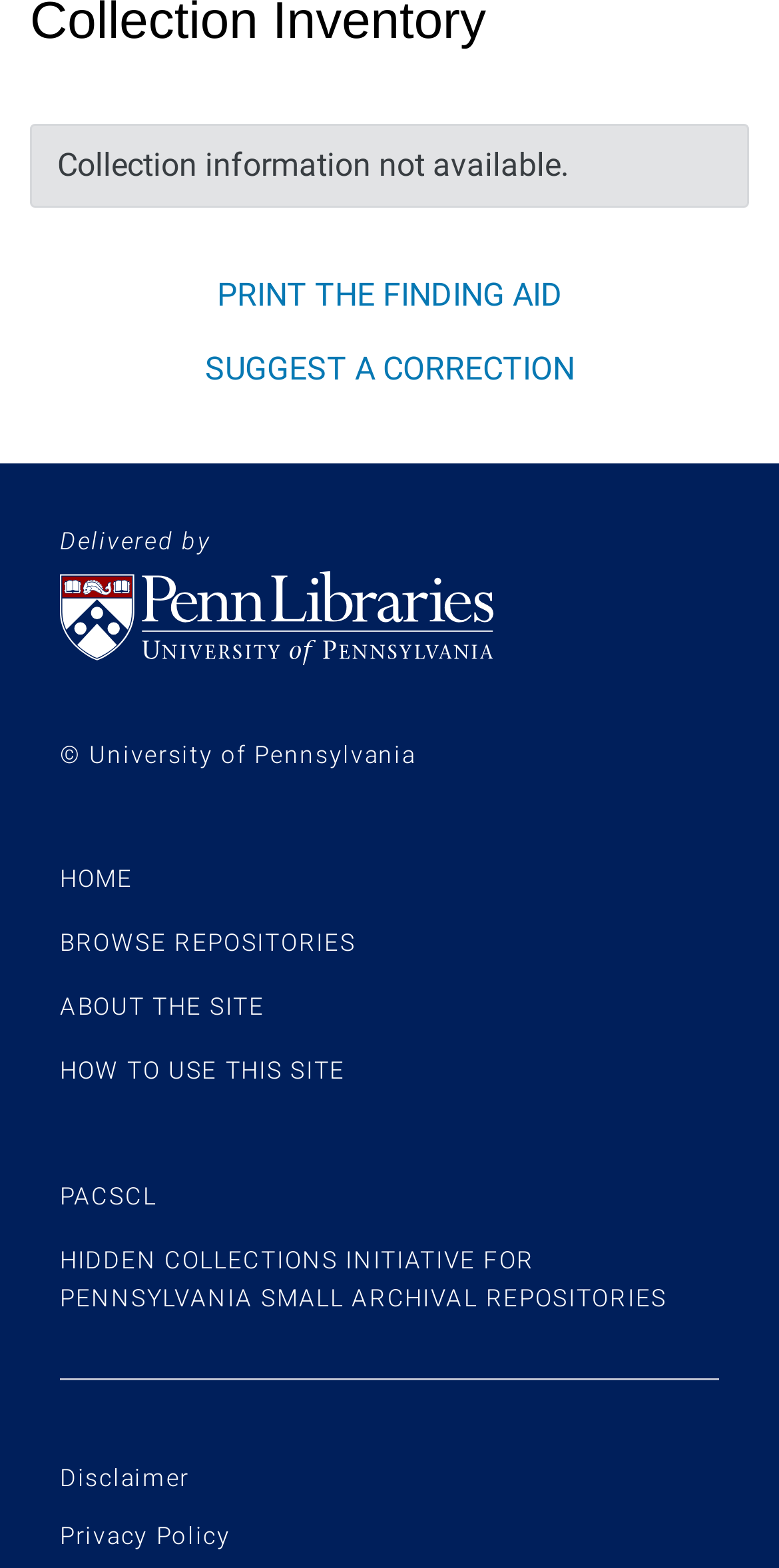Please identify the bounding box coordinates of the region to click in order to complete the given instruction: "print the finding aid". The coordinates should be four float numbers between 0 and 1, i.e., [left, top, right, bottom].

[0.263, 0.171, 0.737, 0.206]